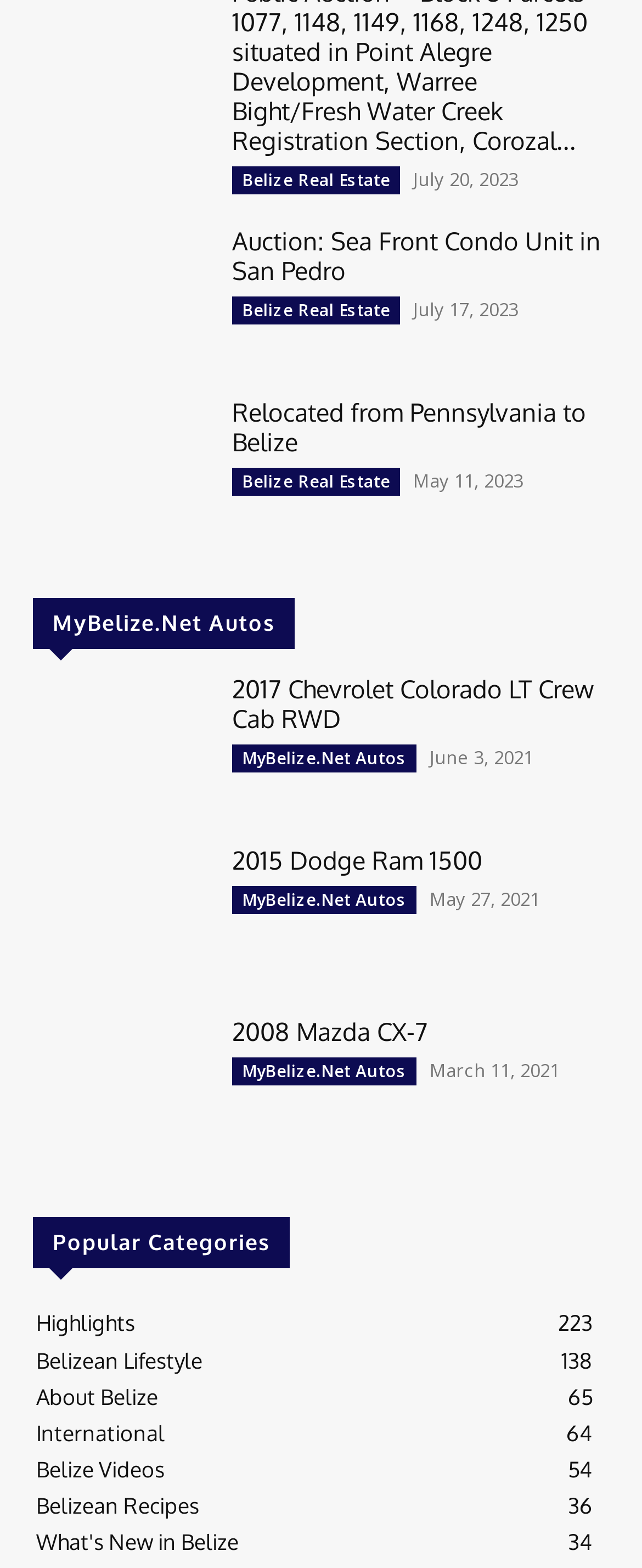How many autos are listed on this webpage?
Utilize the information in the image to give a detailed answer to the question.

I counted the number of links with the word 'Autos' in their text, and found four instances: '2017 Chevrolet Colorado LT Crew Cab RWD', '2015 Dodge Ram 1500', '2008 Mazda CX-7', and 'MyBelize.Net Autos'.